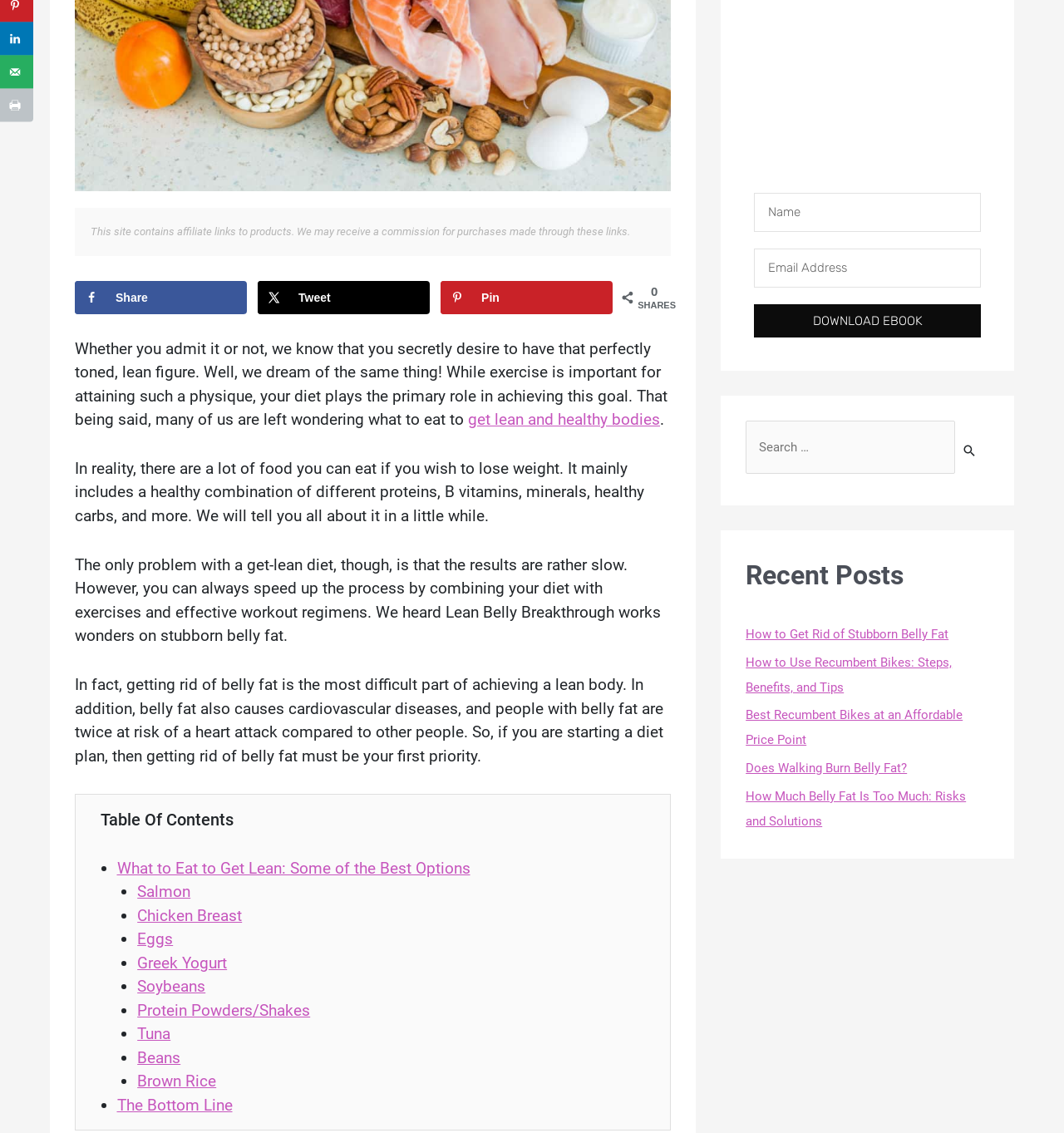Bounding box coordinates are specified in the format (top-left x, top-left y, bottom-right x, bottom-right y). All values are floating point numbers bounded between 0 and 1. Please provide the bounding box coordinate of the region this sentence describes: parent_node: Search for: value="Search"

[0.895, 0.372, 0.93, 0.402]